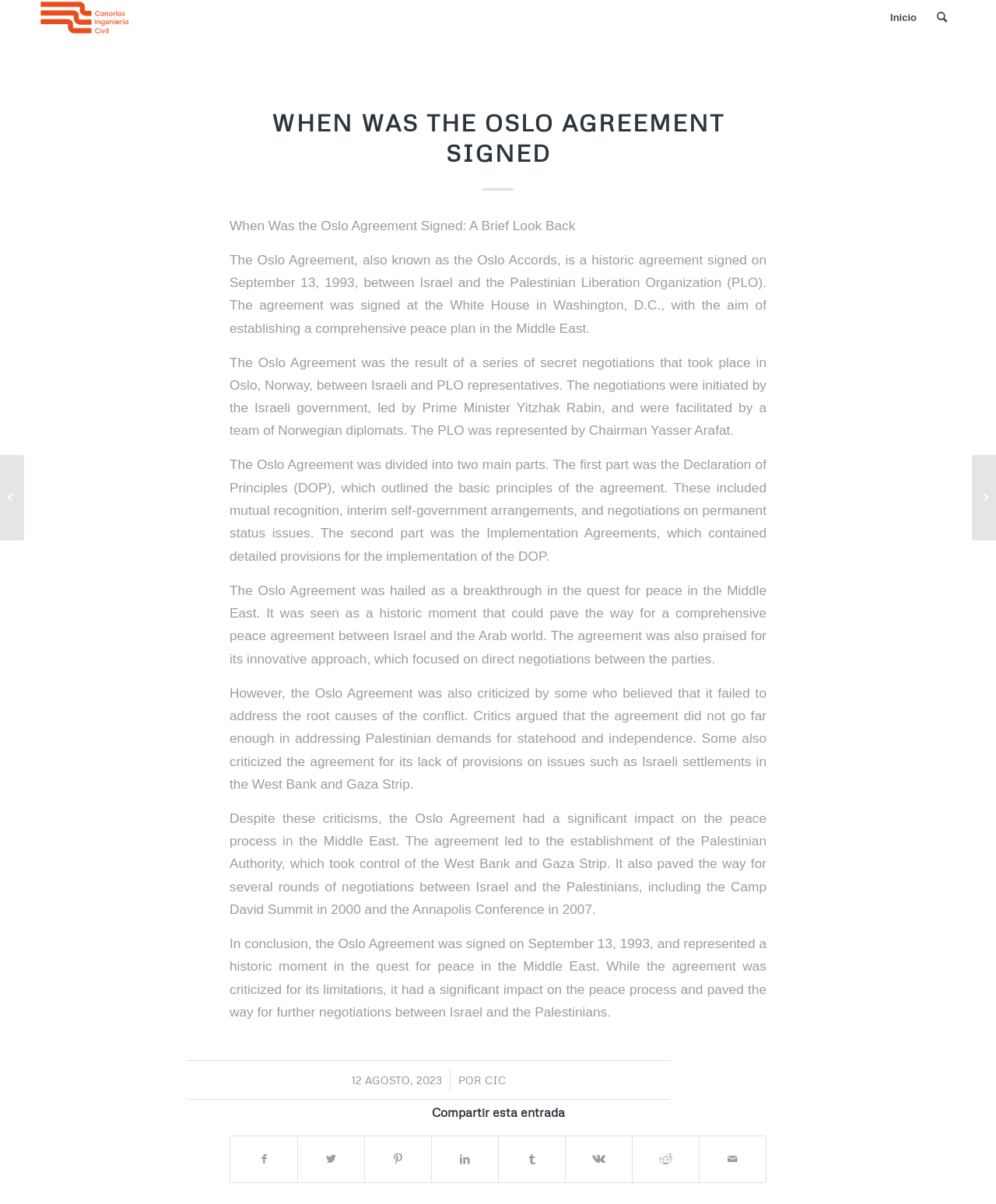What was the result of the Oslo Agreement?
Answer the question with detailed information derived from the image.

The answer can be found in the seventh paragraph of the webpage, which states 'The agreement led to the establishment of the Palestinian Authority, which took control of the West Bank and Gaza Strip.'.